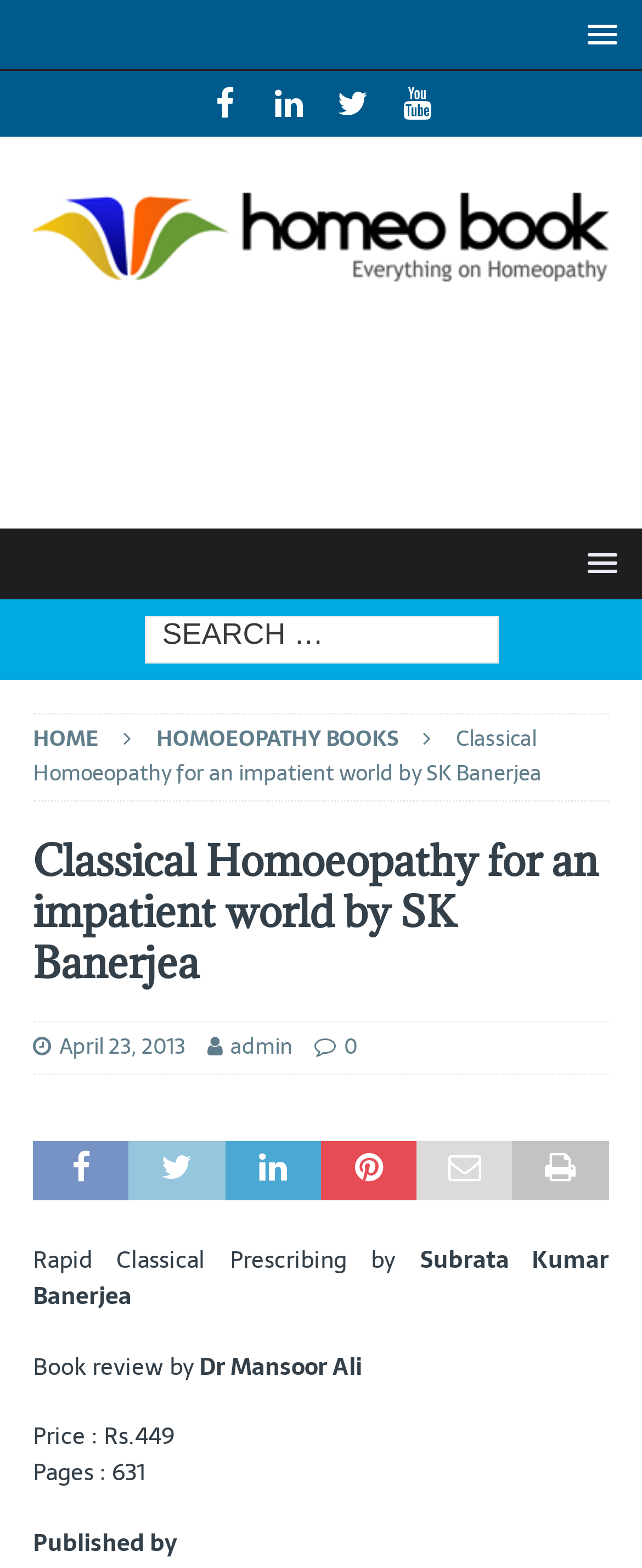What is the name of the book being reviewed?
Based on the image, give a concise answer in the form of a single word or short phrase.

Classical Homoeopathy for an impatient world